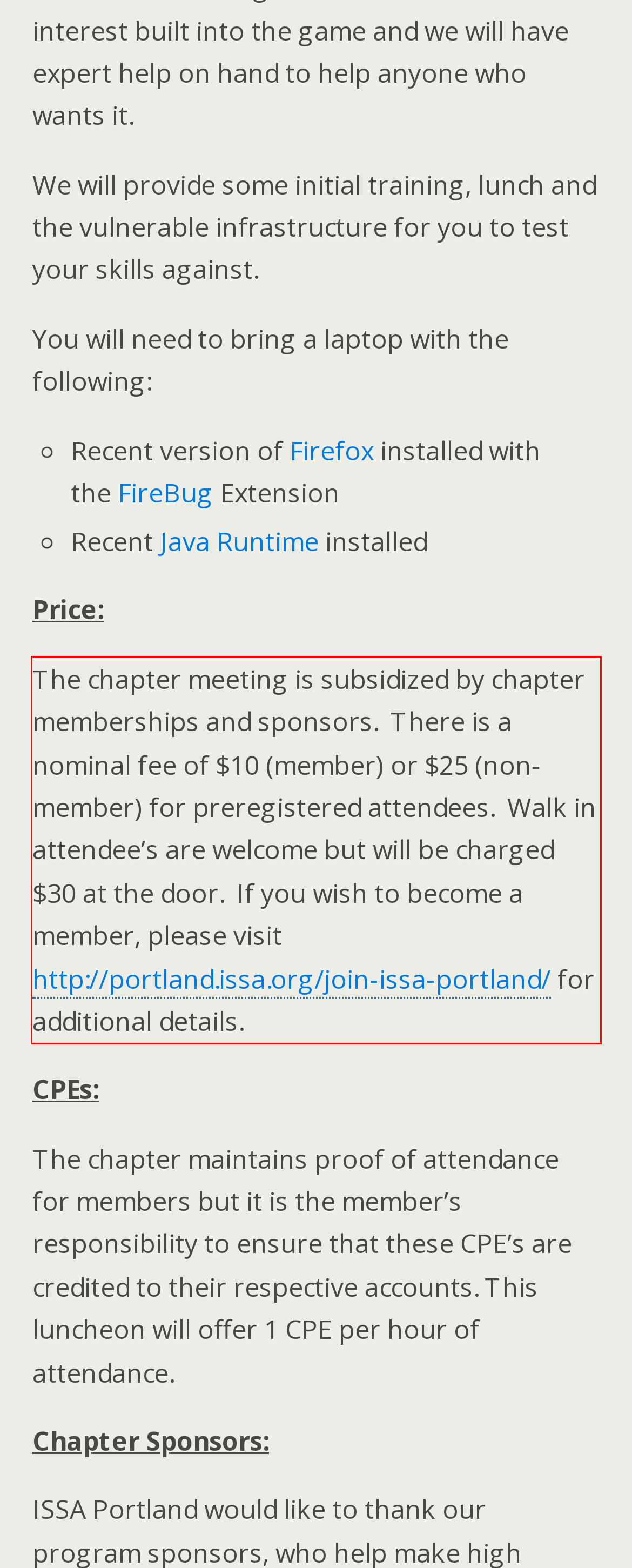Observe the screenshot of the webpage, locate the red bounding box, and extract the text content within it.

The chapter meeting is subsidized by chapter memberships and sponsors. There is a nominal fee of $10 (member) or $25 (non-member) for preregistered attendees. Walk in attendee’s are welcome but will be charged $30 at the door. If you wish to become a member, please visit http://portland.issa.org/join-issa-portland/ for additional details.